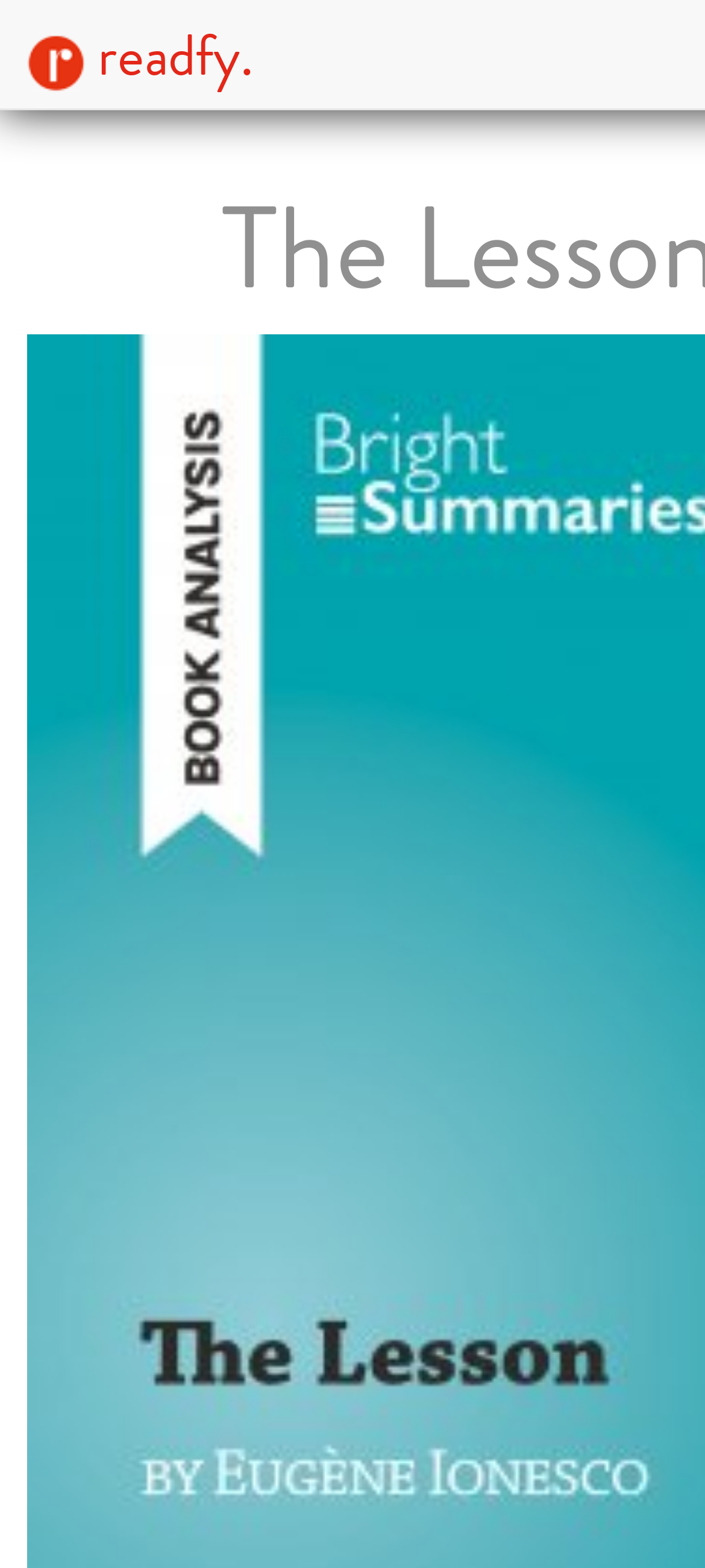Identify and provide the bounding box for the element described by: "readfy.".

[0.0, 0.0, 0.397, 0.069]